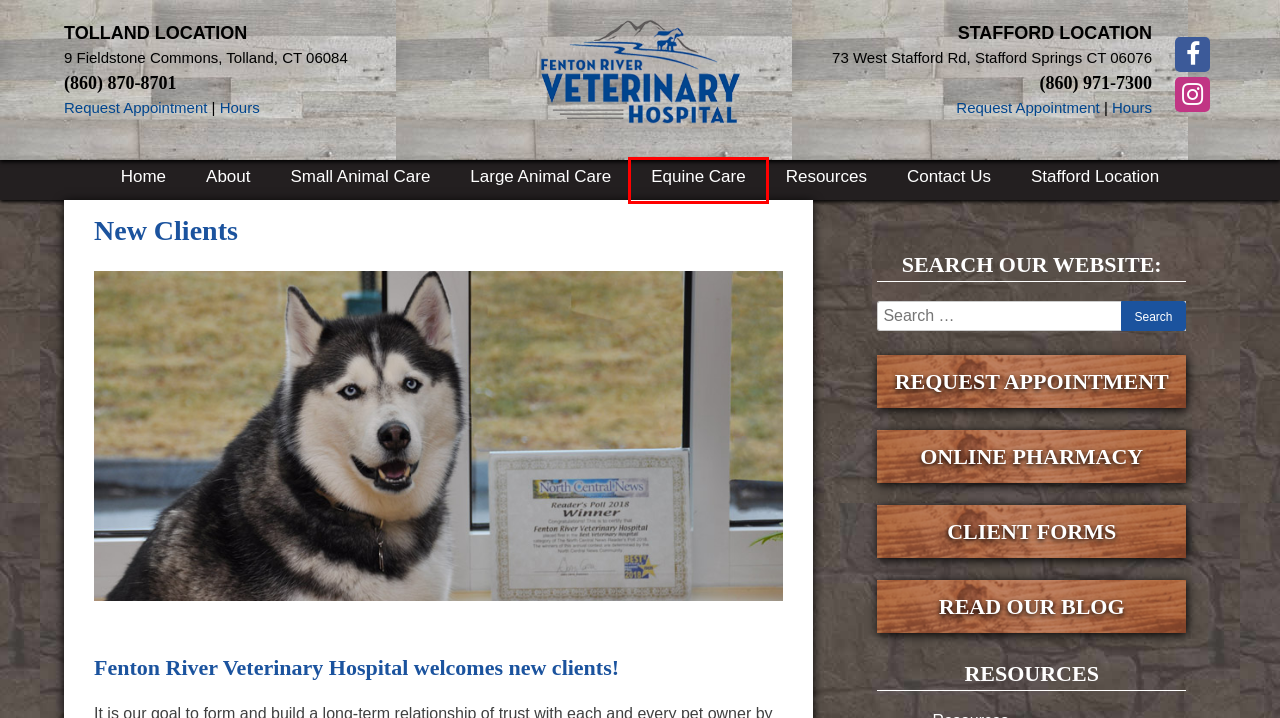Look at the screenshot of a webpage where a red bounding box surrounds a UI element. Your task is to select the best-matching webpage description for the new webpage after you click the element within the bounding box. The available options are:
A. Large Animal Care | Fenton River Veterinary Hospital | Tolland, CT
B. Equine Wellness Care | Fenton River Veterinary Hospital | Tolland, CT
C. Pet Owner Resources | Fenton River Veterinary Hospital | Tolland, CT
D. Contact Fenton River Veterinary Hospital | Tolland & Stafford Springs, CT
E. About | Fenton River Veterinary Hospital | Tolland & Stafford Springs, CT
F. Fenton River Veterinary Hospital | Tolland | Stafford Springs | CT
G. Blog | Fenton River Veterinary Hospital
H. Small Animal Request Appointment Tolland, Stafford and Ashford

B